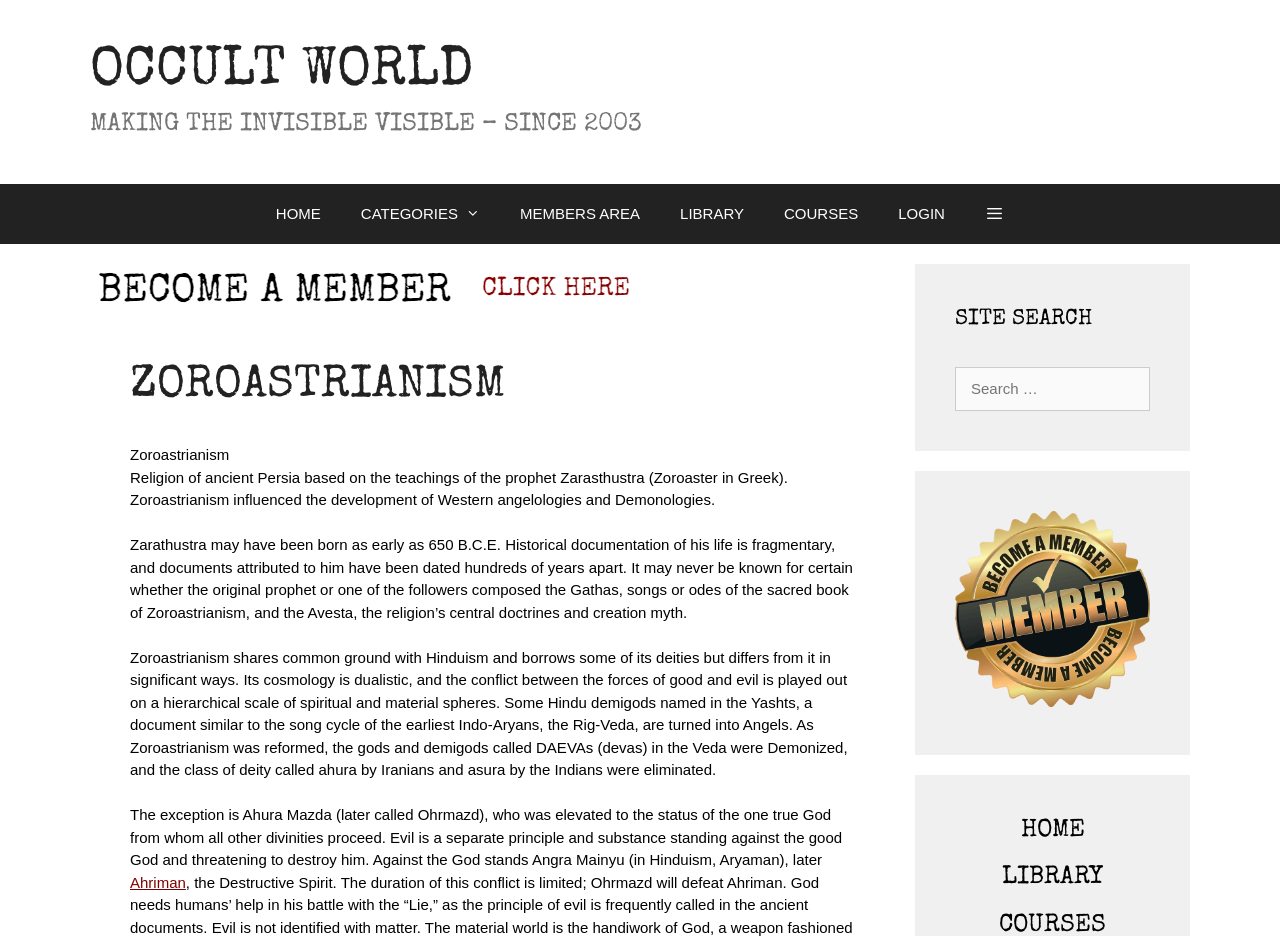Identify the bounding box coordinates of the section that should be clicked to achieve the task described: "Search for something".

[0.746, 0.392, 0.898, 0.439]